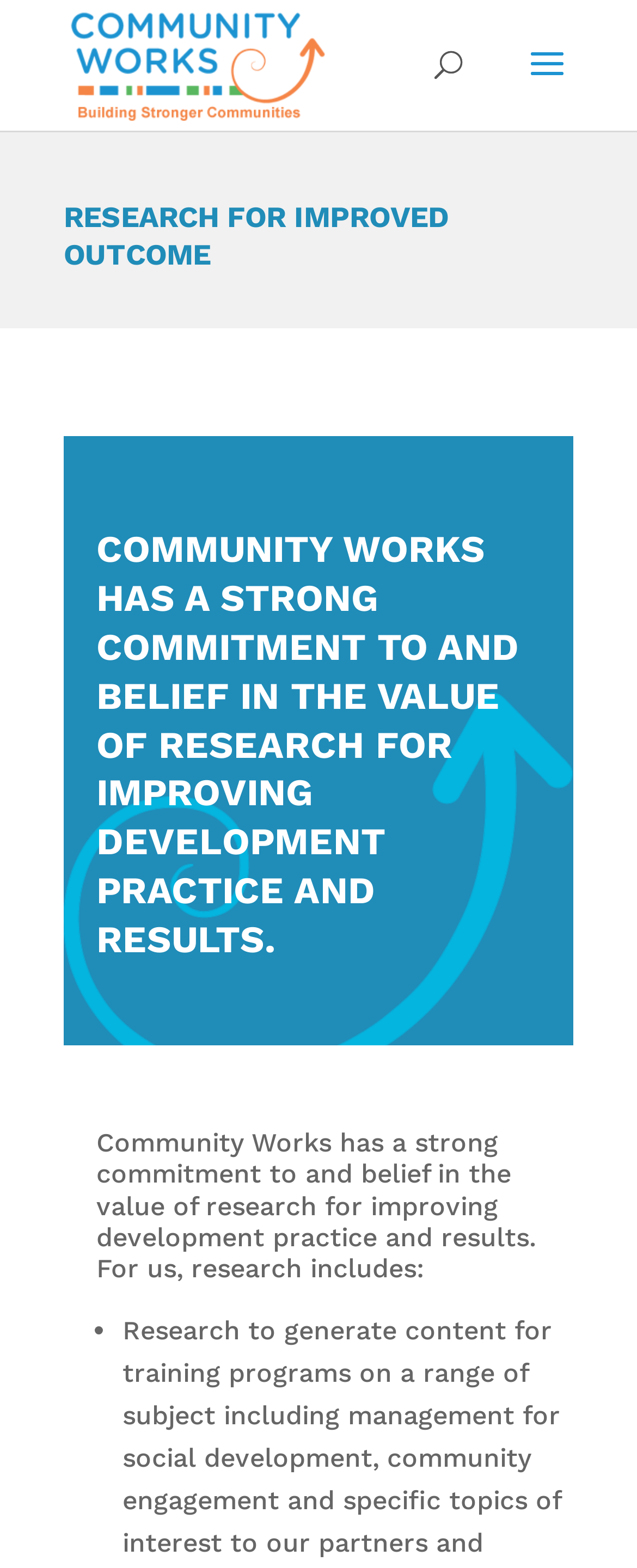Identify the headline of the webpage and generate its text content.

RESEARCH FOR IMPROVED OUTCOME